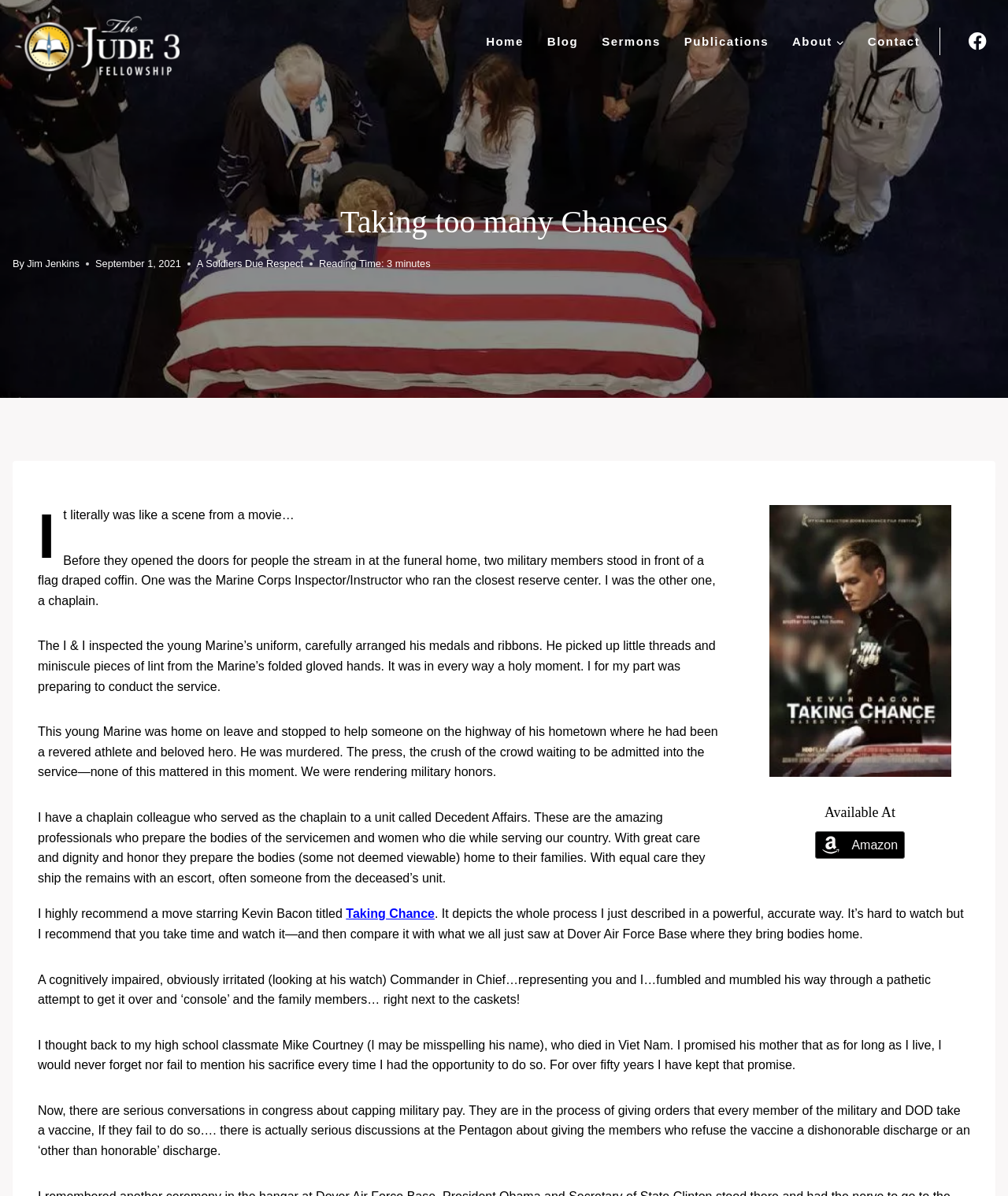Predict the bounding box coordinates for the UI element described as: "A Soldiers Due Respect". The coordinates should be four float numbers between 0 and 1, presented as [left, top, right, bottom].

[0.195, 0.215, 0.301, 0.225]